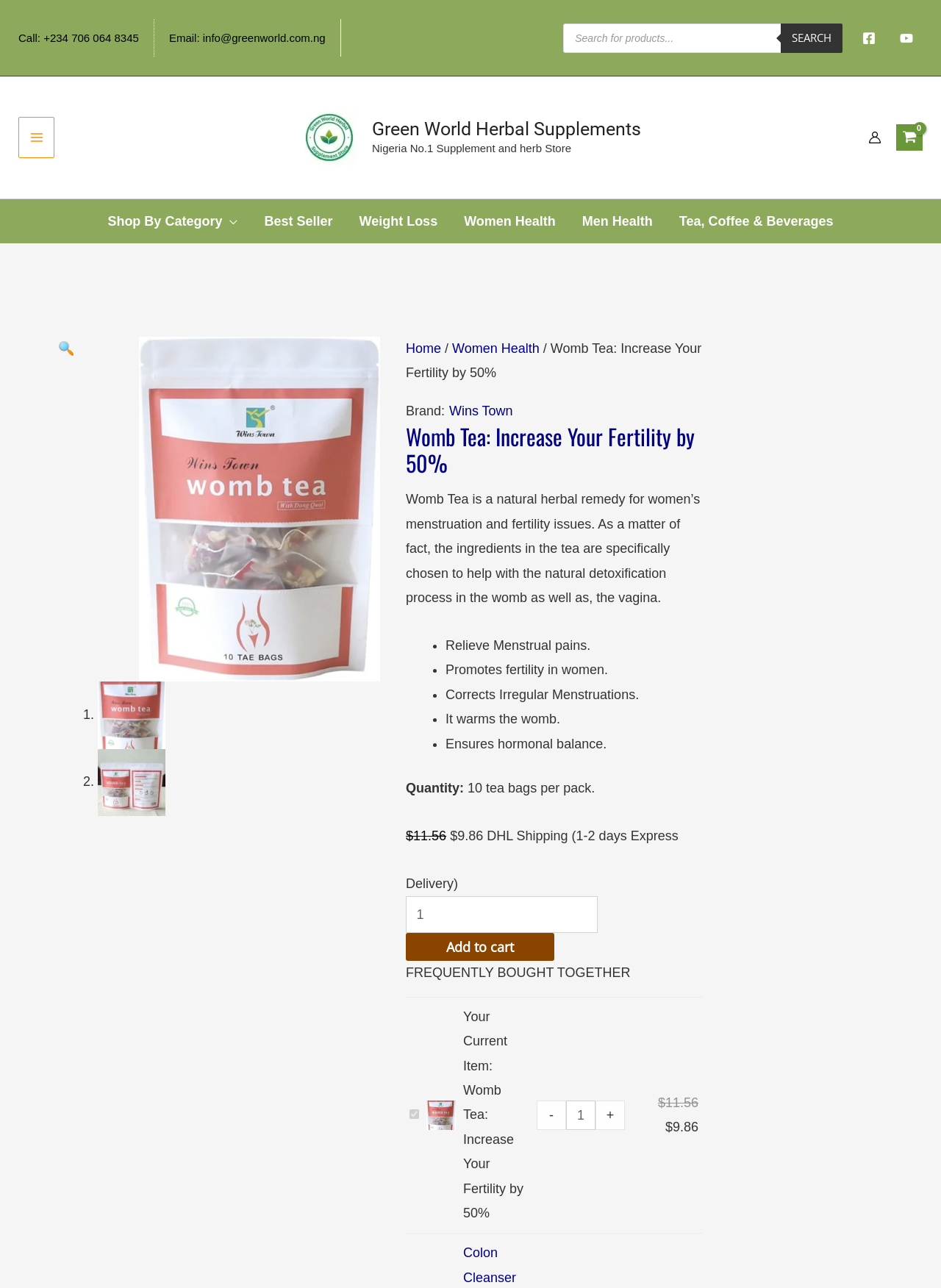Provide a brief response to the question using a single word or phrase: 
How many tea bags are in a pack of Womb Tea?

10